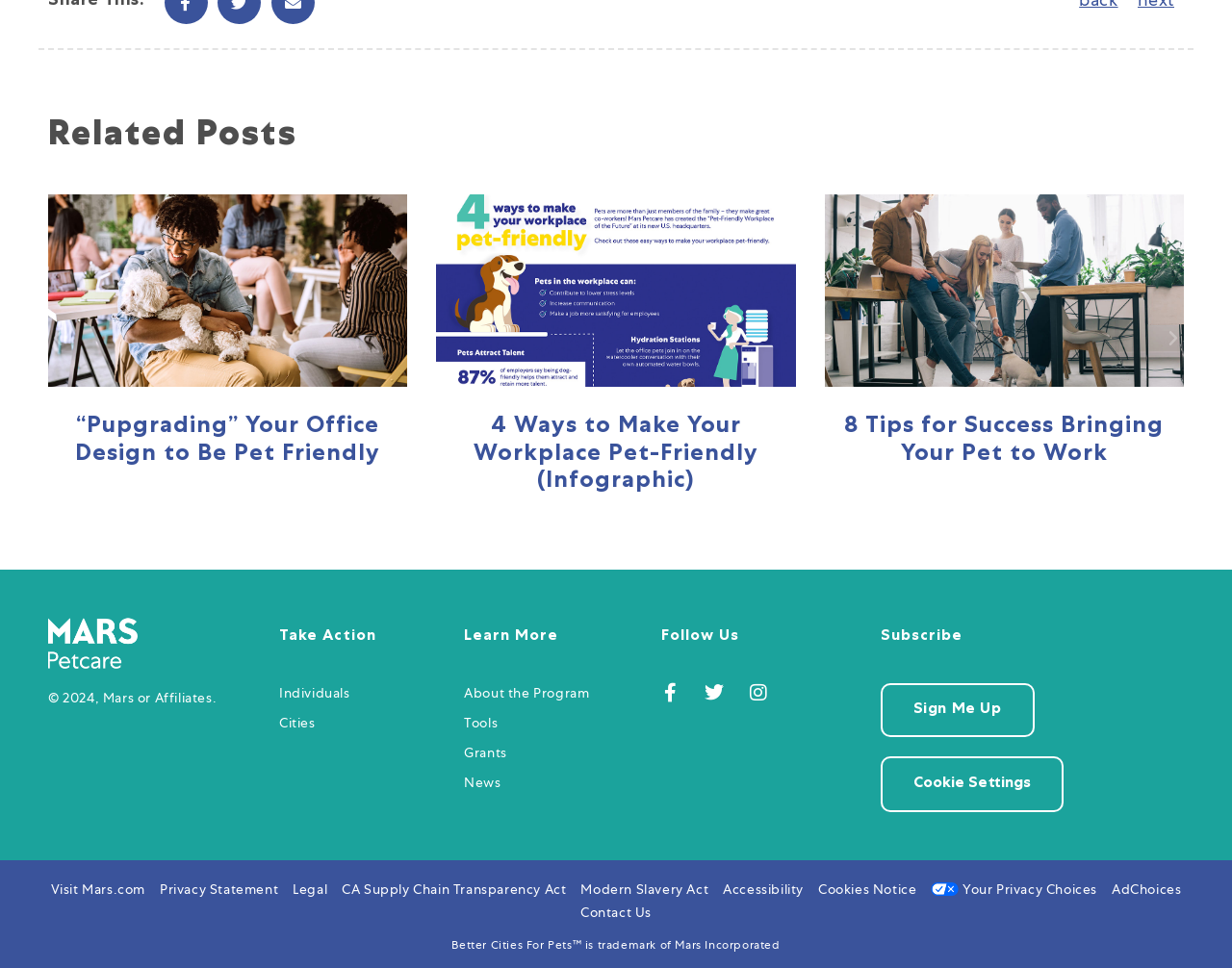What are the three sections at the bottom of the webpage?
Answer the question with a single word or phrase derived from the image.

Take Action, Learn More, Follow Us